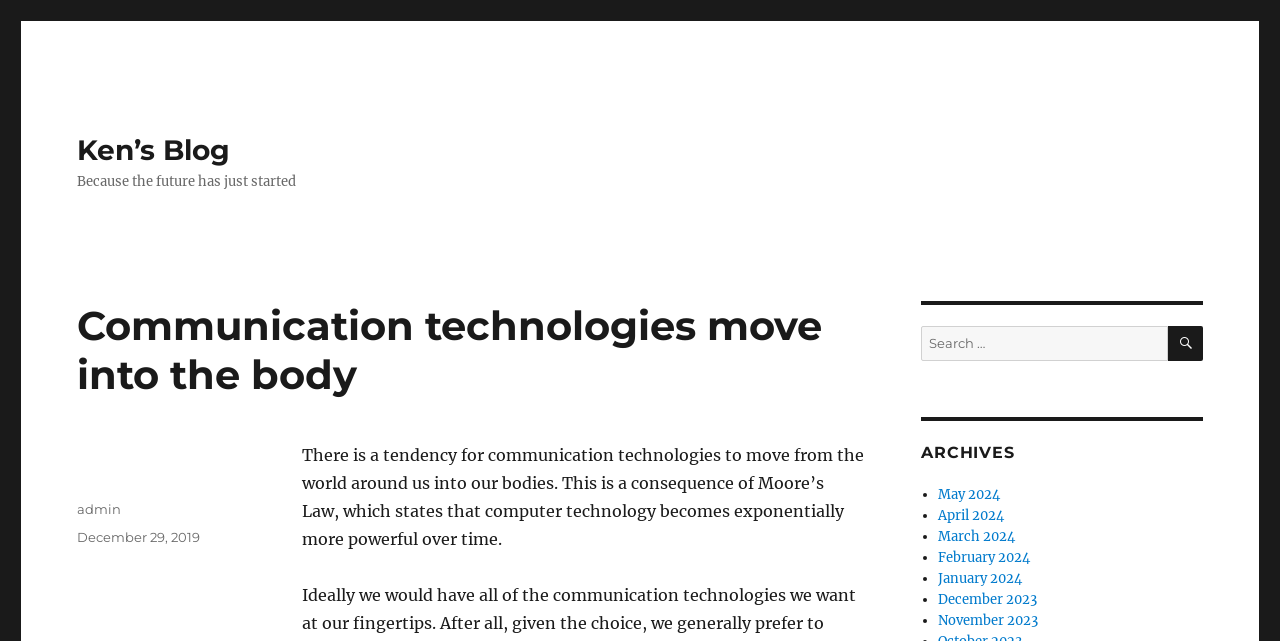Offer a meticulous caption that includes all visible features of the webpage.

This webpage is a blog post titled "Communication technologies move into the body" by Ken. At the top, there is a link to "Ken's Blog" and a tagline "Because the future has just started". Below the title, there is a heading that repeats the title of the blog post. 

The main content of the blog post is a paragraph of text that discusses how communication technologies are moving from the world around us into our bodies, citing Moore's Law as the reason. 

At the bottom of the page, there is a footer section that displays the author's name, the date the post was published (December 29, 2019), and a timestamp.

On the right side of the page, there is a search bar with a search button and a label "Search for:". Below the search bar, there is a heading "ARCHIVES" followed by a list of links to archived blog posts, organized by month, from May 2024 to November 2023. Each archived month is represented by a bullet point and a link to the corresponding blog posts.